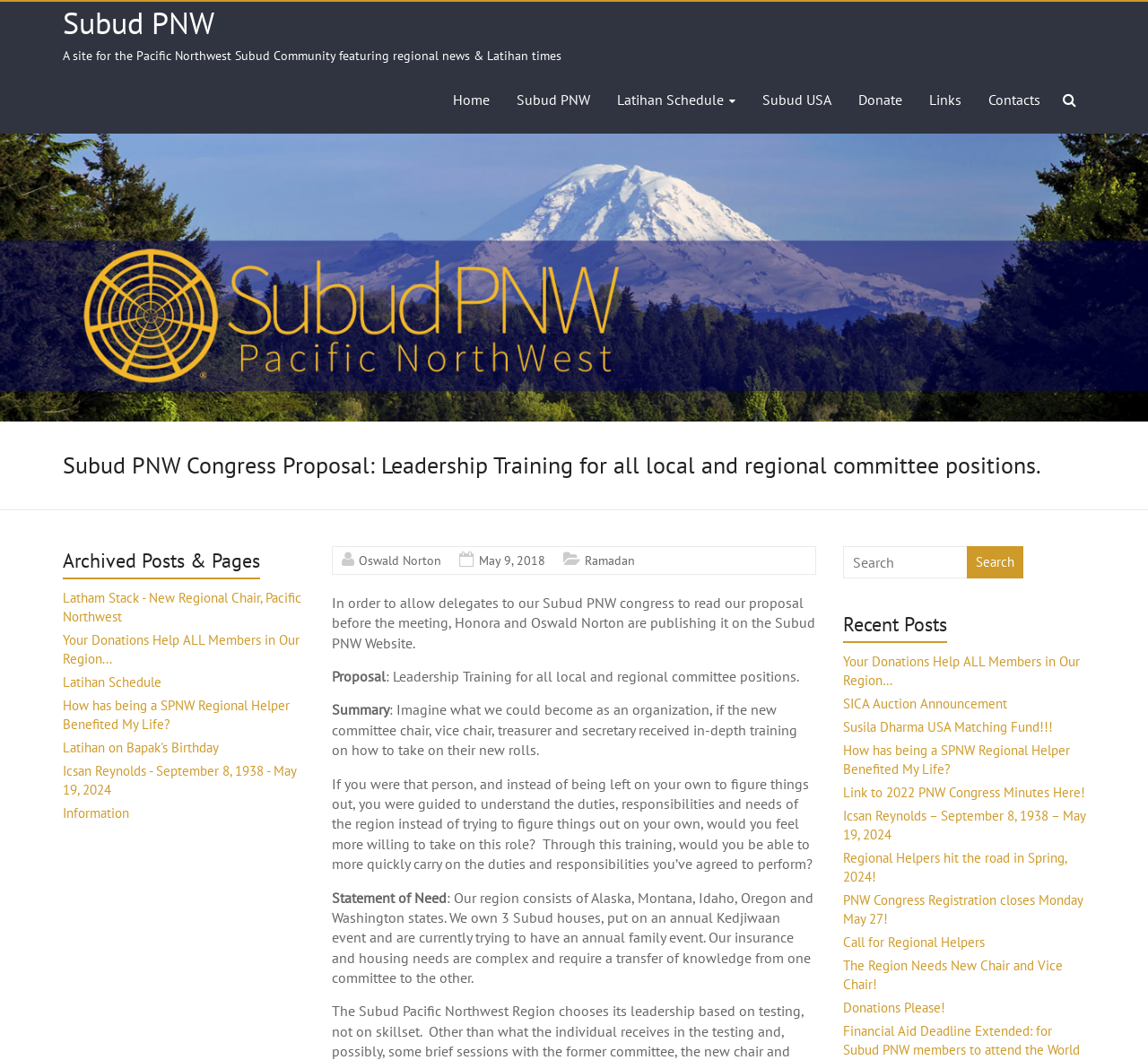Answer the question below using just one word or a short phrase: 
What is the benefit of the proposed training?

More willing to take on roles